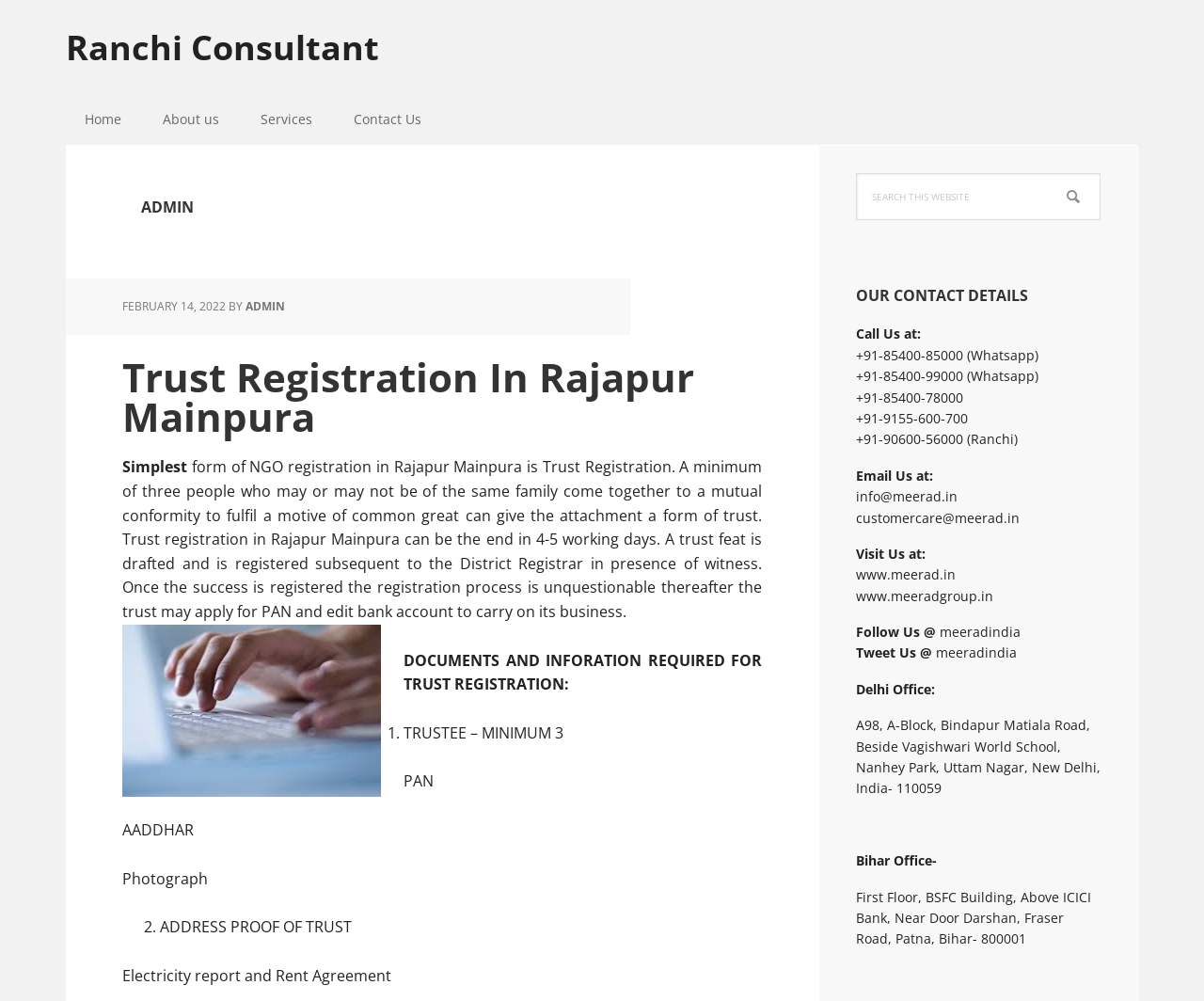Please identify the bounding box coordinates of the element's region that I should click in order to complete the following instruction: "Click on the 'Home' link". The bounding box coordinates consist of four float numbers between 0 and 1, i.e., [left, top, right, bottom].

[0.055, 0.094, 0.116, 0.145]